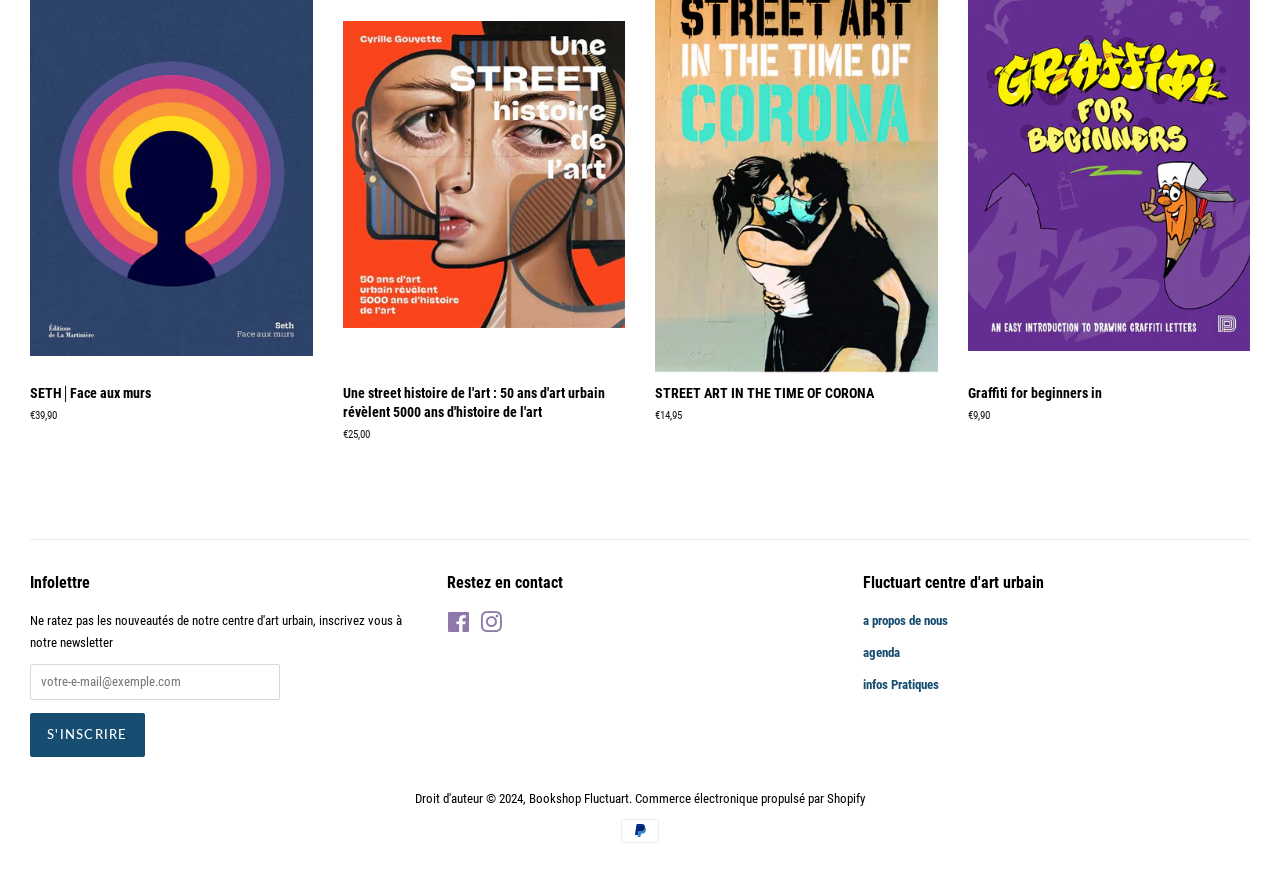Please locate the bounding box coordinates of the element that needs to be clicked to achieve the following instruction: "Visit Facebook page". The coordinates should be four float numbers between 0 and 1, i.e., [left, top, right, bottom].

[0.349, 0.706, 0.367, 0.723]